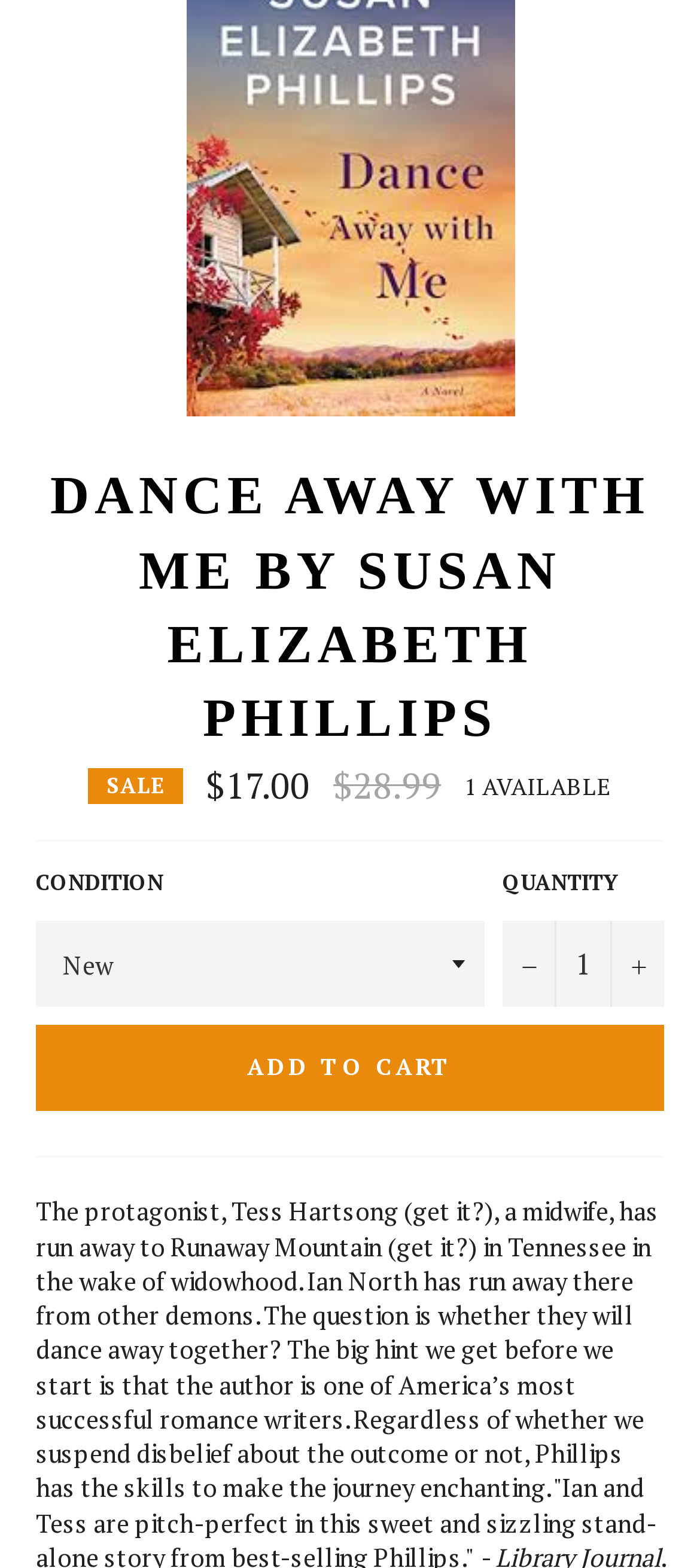Using the element description Add to Cart, predict the bounding box coordinates for the UI element. Provide the coordinates in (top-left x, top-left y, bottom-right x, bottom-right y) format with values ranging from 0 to 1.

[0.051, 0.654, 0.949, 0.709]